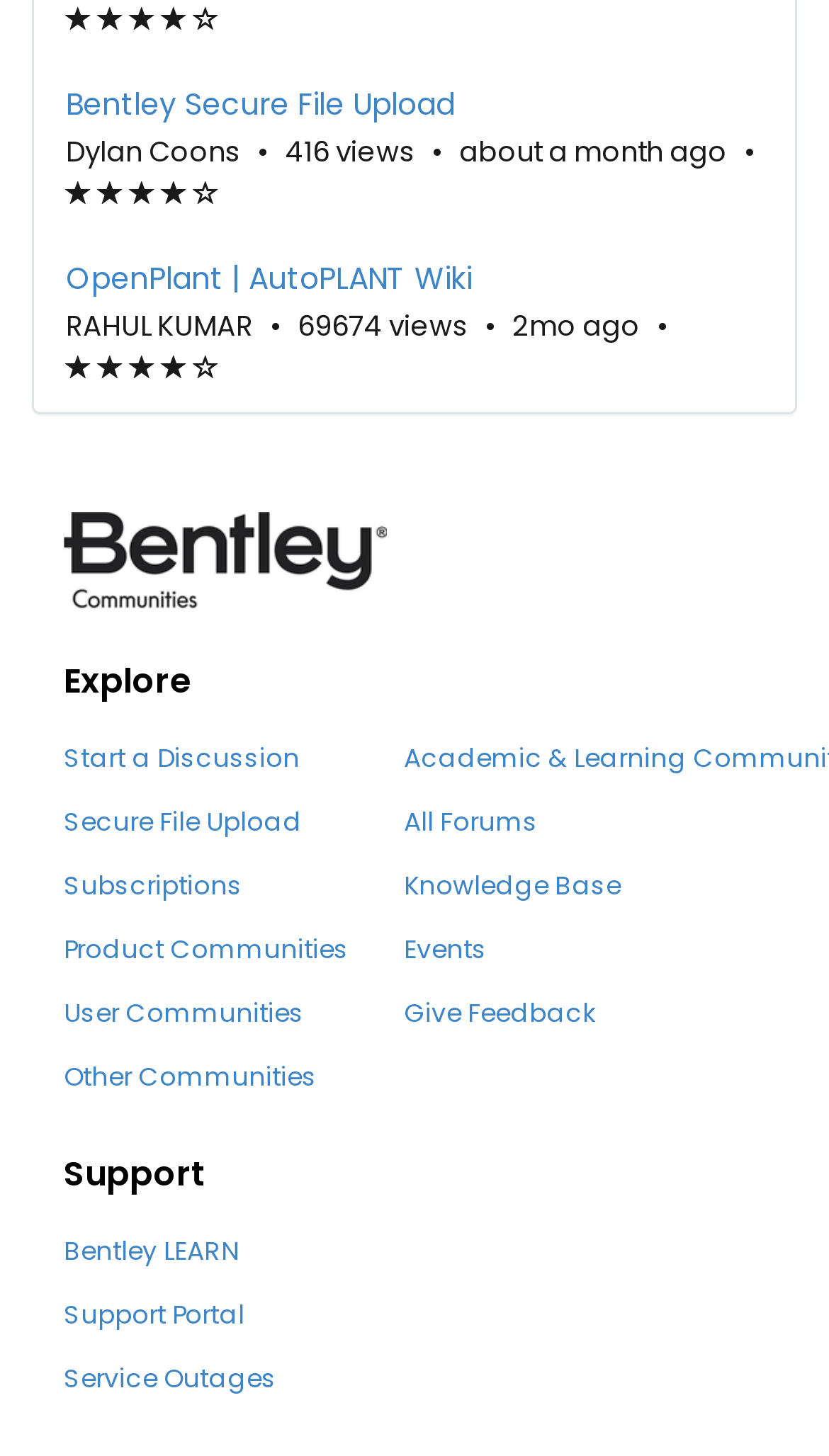Find the bounding box coordinates for the area you need to click to carry out the instruction: "Click on 'Bentley Secure File Upload'". The coordinates should be four float numbers between 0 and 1, indicated as [left, top, right, bottom].

[0.079, 0.057, 0.921, 0.086]